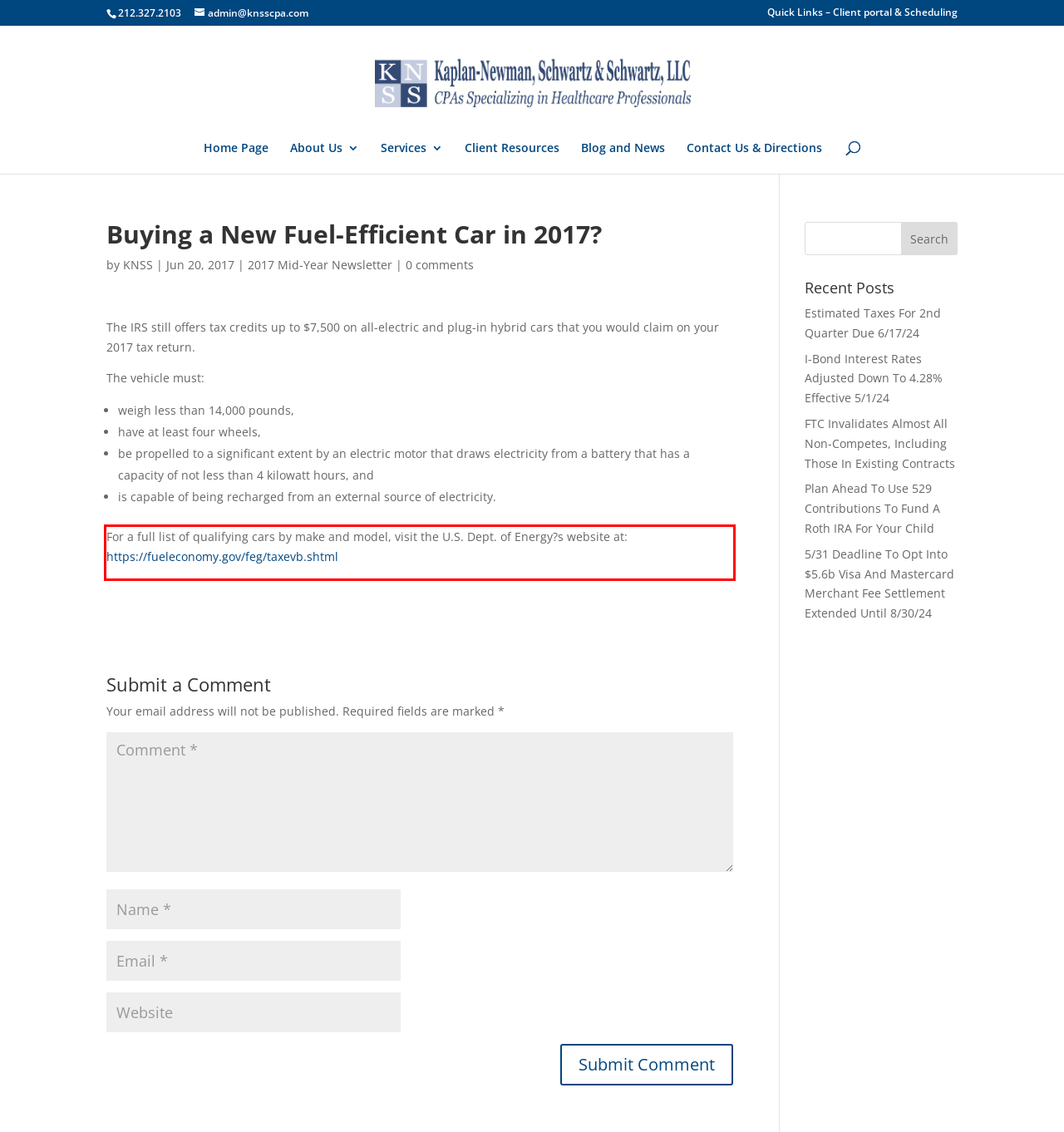Your task is to recognize and extract the text content from the UI element enclosed in the red bounding box on the webpage screenshot.

For a full list of qualifying cars by make and model, visit the U.S. Dept. of Energy?s website at: https://fueleconomy.gov/feg/taxevb.shtml